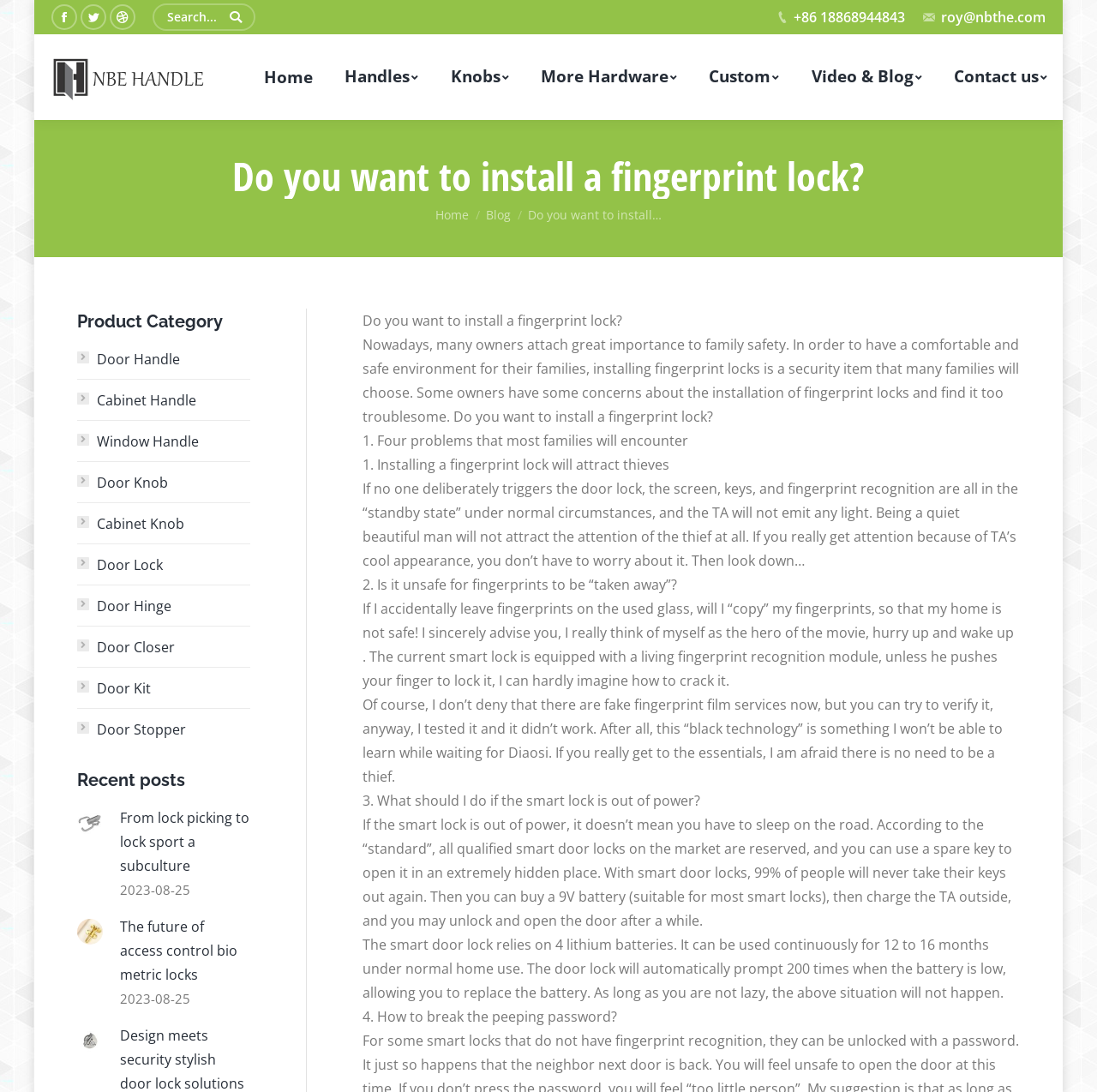How many social media links are at the top of the webpage?
Refer to the image and provide a concise answer in one word or phrase.

3